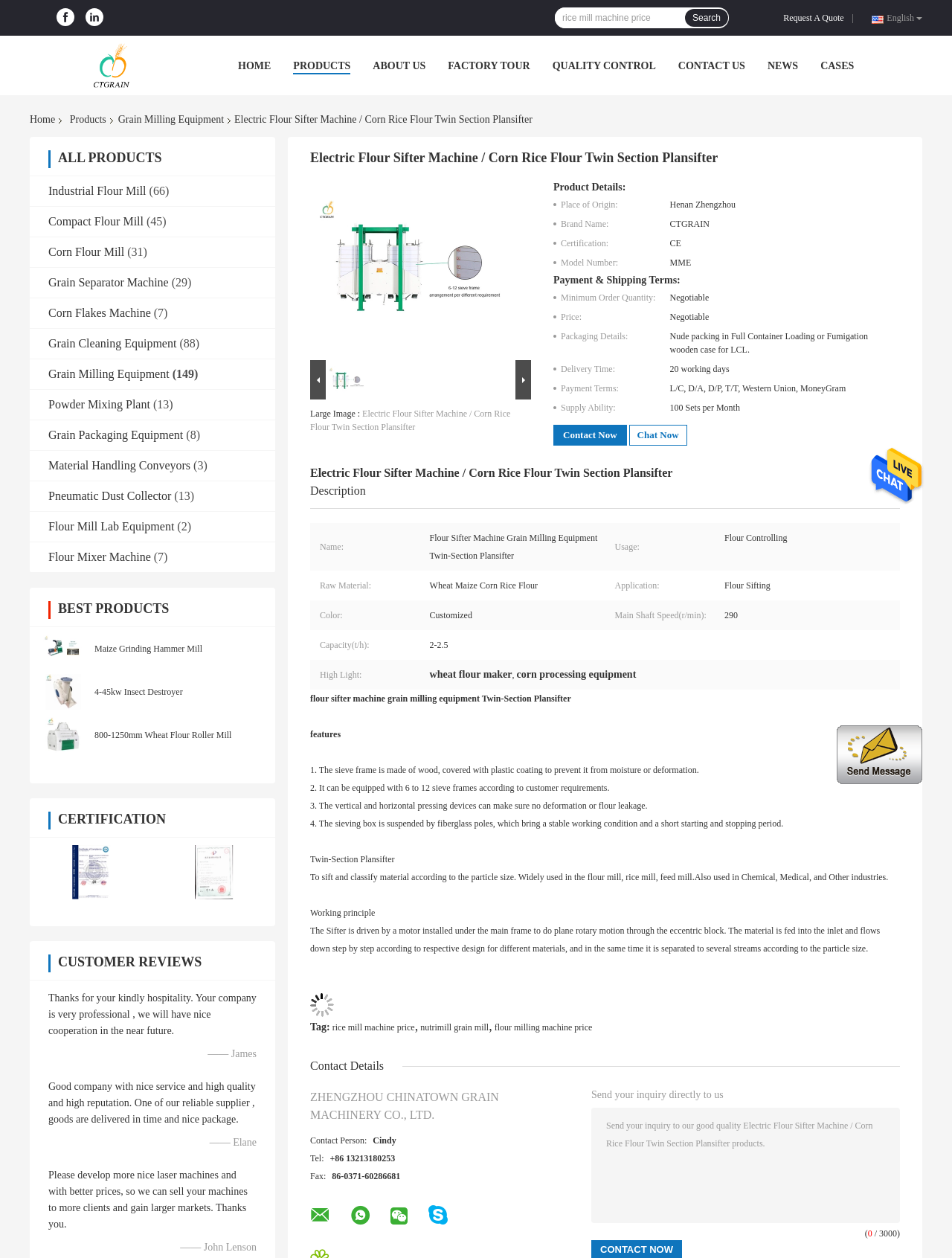Find the bounding box coordinates for the HTML element described in this sentence: "Contact Us". Provide the coordinates as four float numbers between 0 and 1, in the format [left, top, right, bottom].

[0.712, 0.048, 0.783, 0.057]